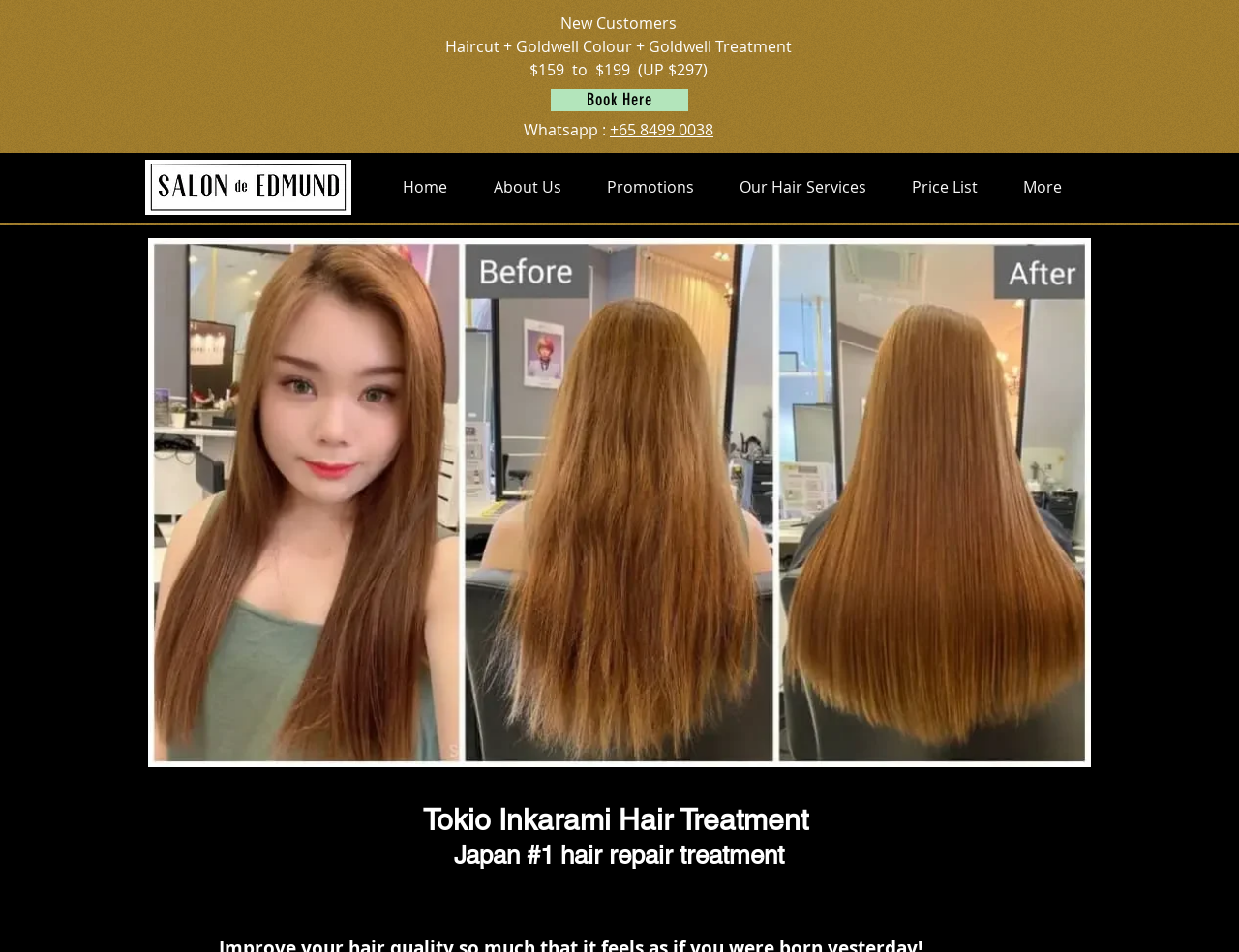Locate the bounding box coordinates of the element's region that should be clicked to carry out the following instruction: "Book for a haircut and Goldwell colour treatment". The coordinates need to be four float numbers between 0 and 1, i.e., [left, top, right, bottom].

[0.445, 0.093, 0.555, 0.117]